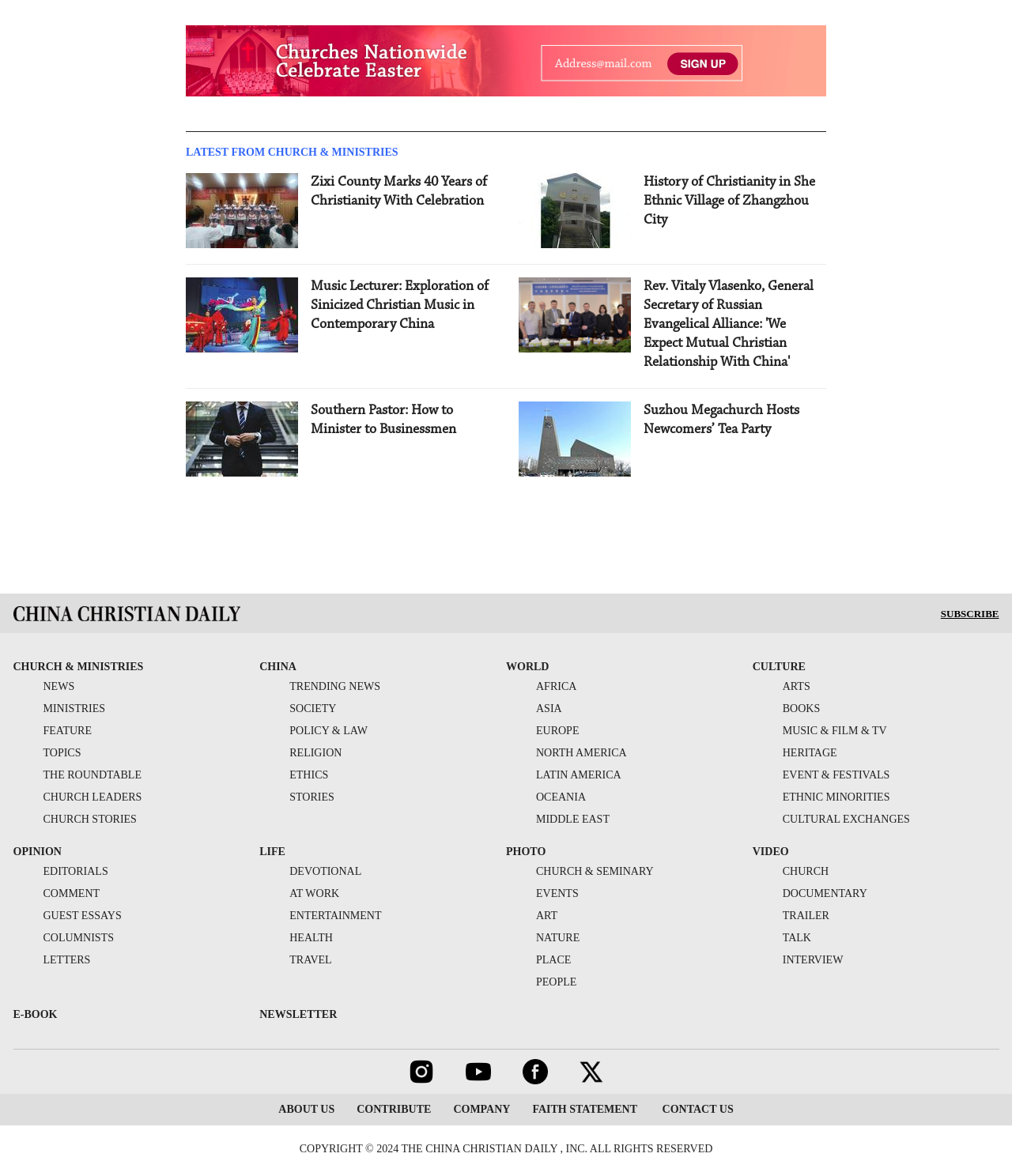Answer the following in one word or a short phrase: 
How many articles are on the webpage?

8